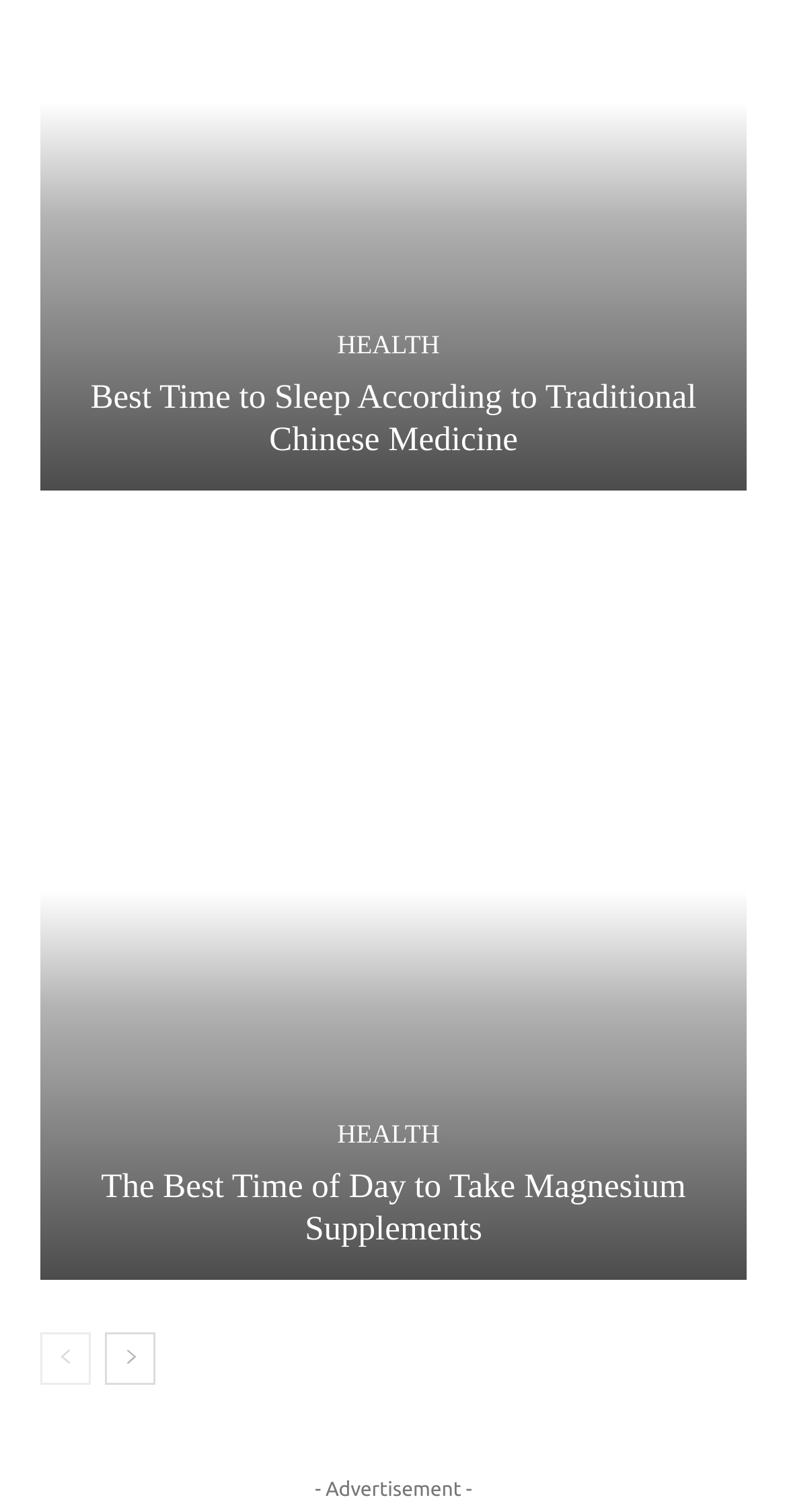Answer the question in a single word or phrase:
How many articles are listed on this page?

2